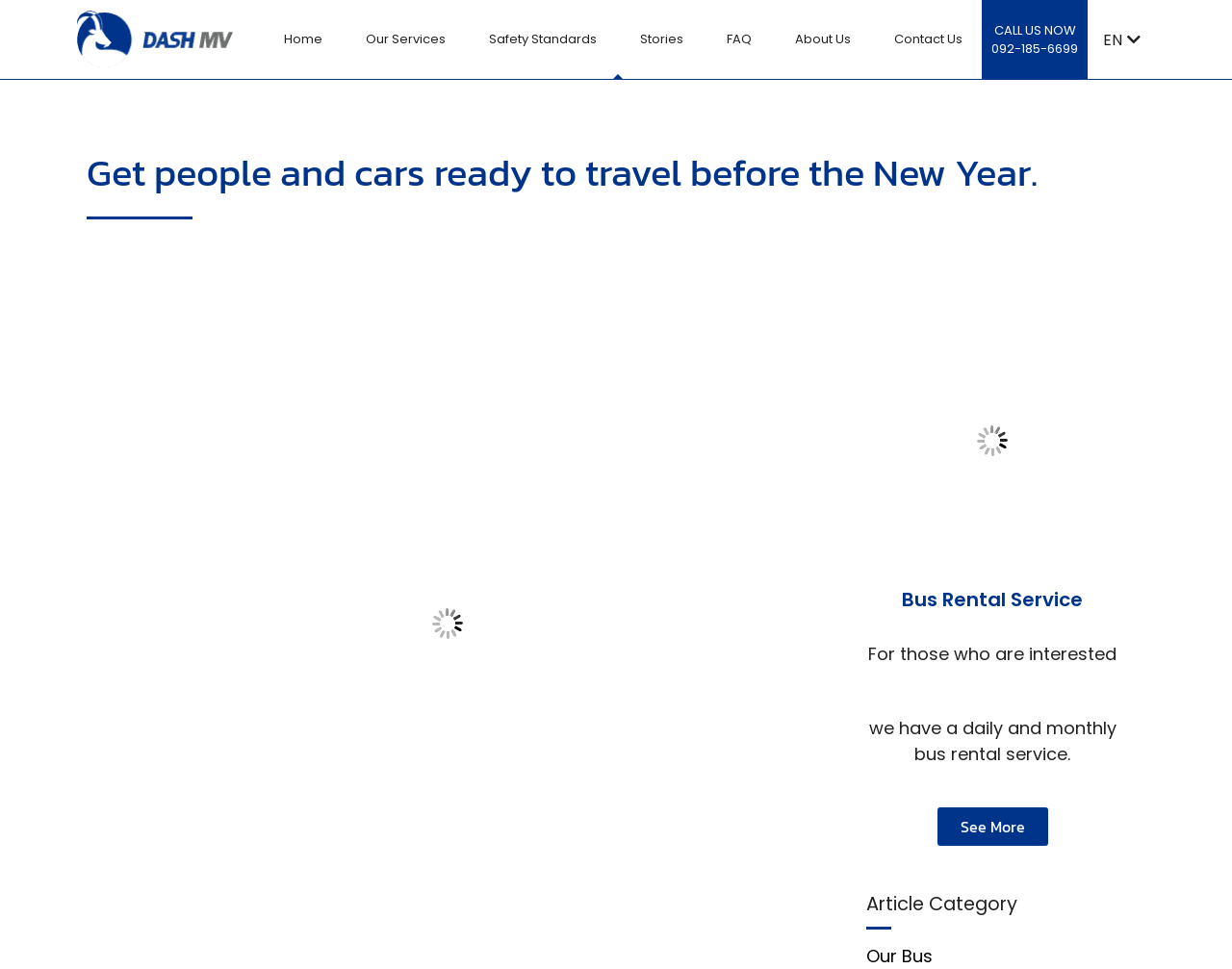What language is the webpage currently in?
Please provide a comprehensive answer to the question based on the webpage screenshot.

I found the answer by looking at the link element with the text 'EN' at the top of the webpage, which suggests that the webpage is currently in English.